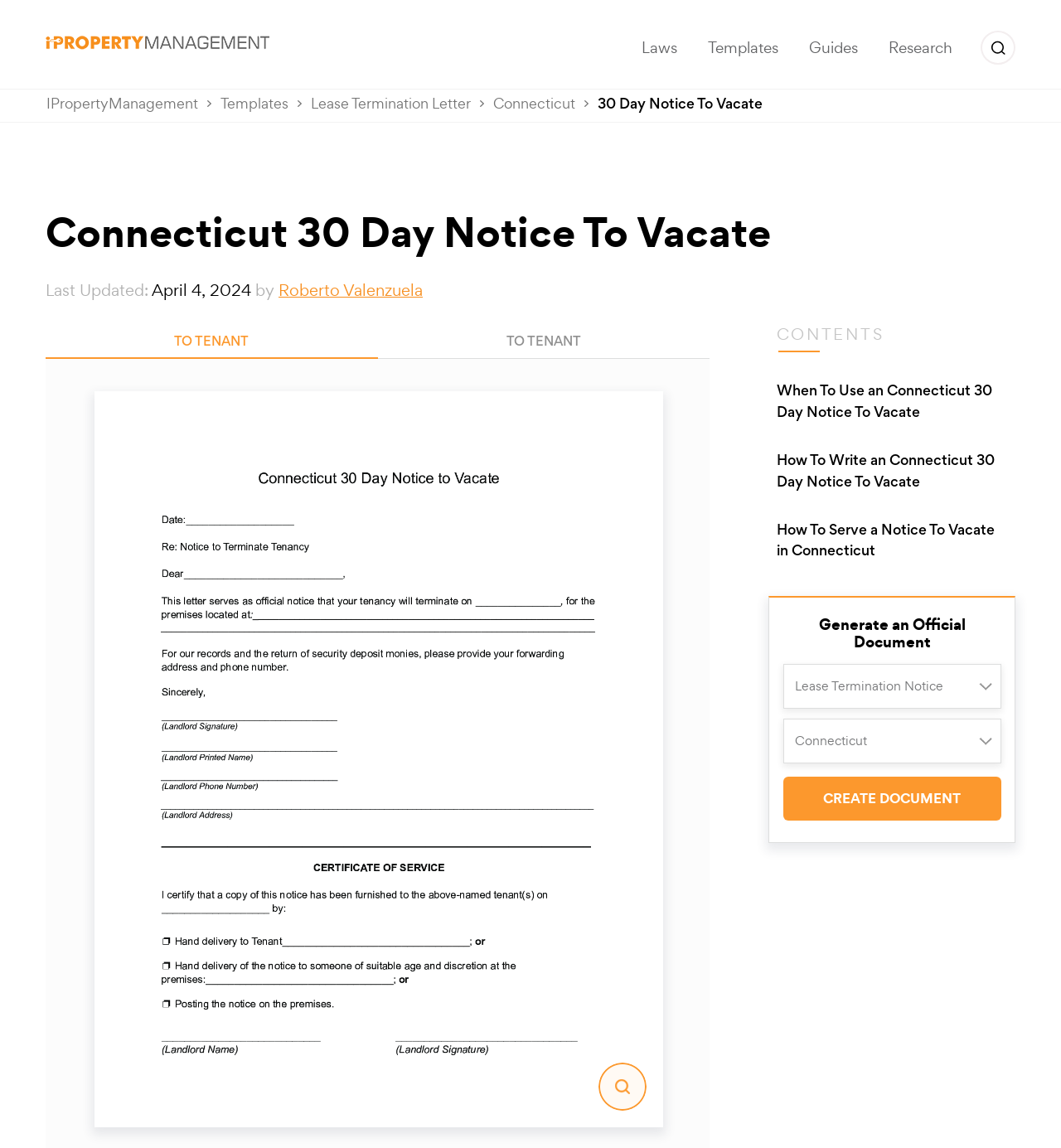Please identify the bounding box coordinates of the region to click in order to complete the task: "Select the 'TO TENANT' tab". The coordinates must be four float numbers between 0 and 1, specified as [left, top, right, bottom].

[0.043, 0.286, 0.356, 0.311]